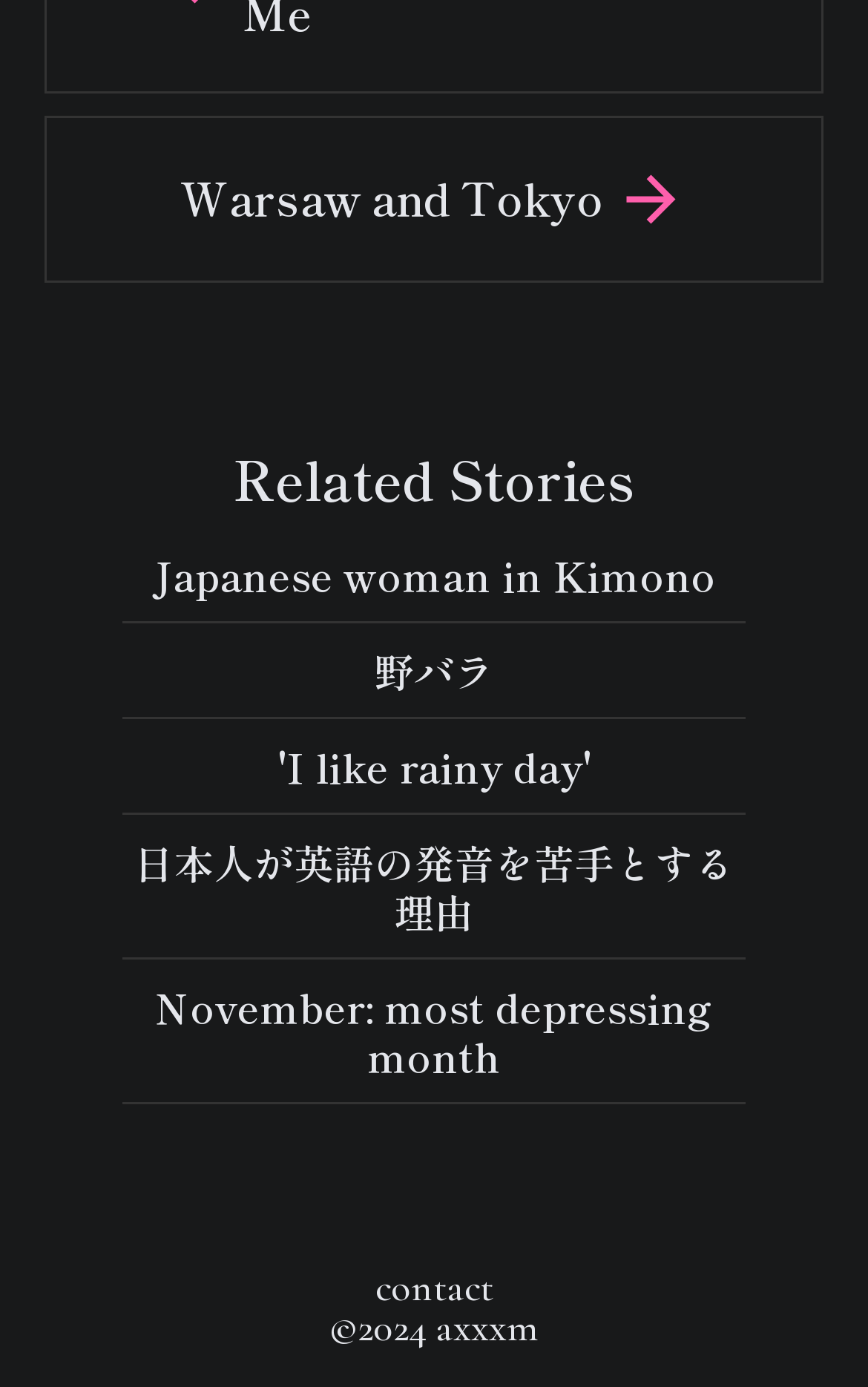Pinpoint the bounding box coordinates of the area that should be clicked to complete the following instruction: "Read 'Related Stories'". The coordinates must be given as four float numbers between 0 and 1, i.e., [left, top, right, bottom].

[0.051, 0.315, 0.949, 0.372]